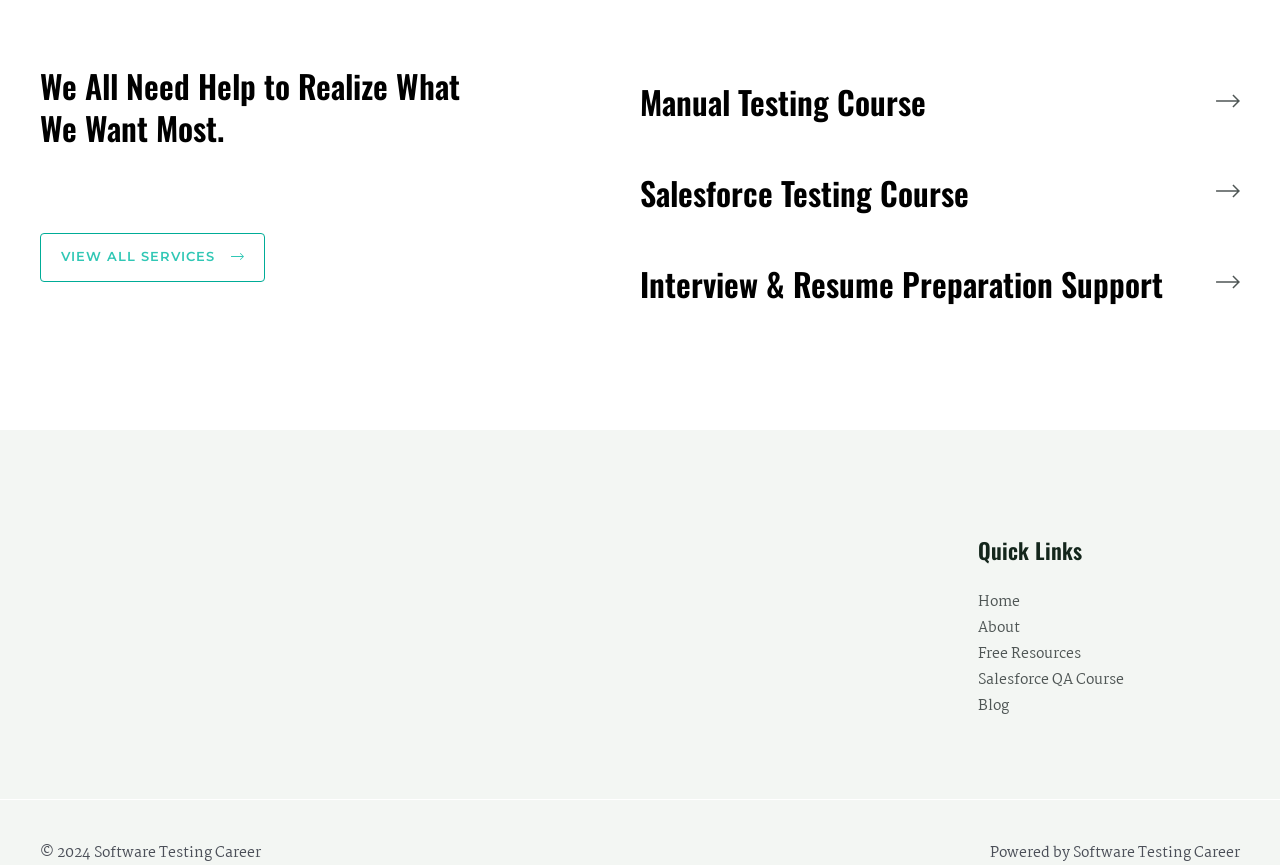Please identify the bounding box coordinates of the element's region that should be clicked to execute the following instruction: "view salesforce testing course". The bounding box coordinates must be four float numbers between 0 and 1, i.e., [left, top, right, bottom].

[0.5, 0.195, 0.757, 0.25]